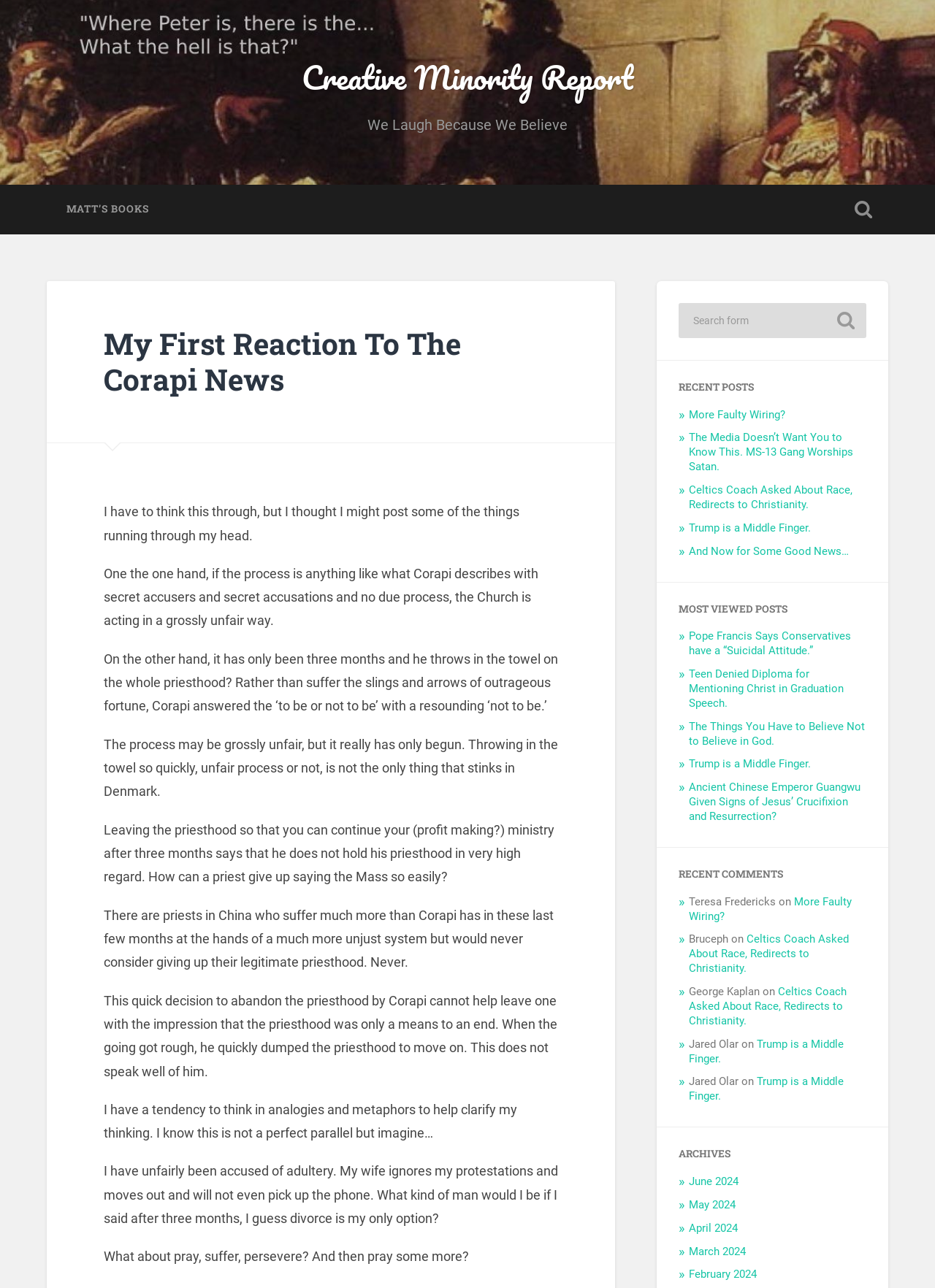How many months are listed in the archives?
From the screenshot, provide a brief answer in one word or phrase.

5